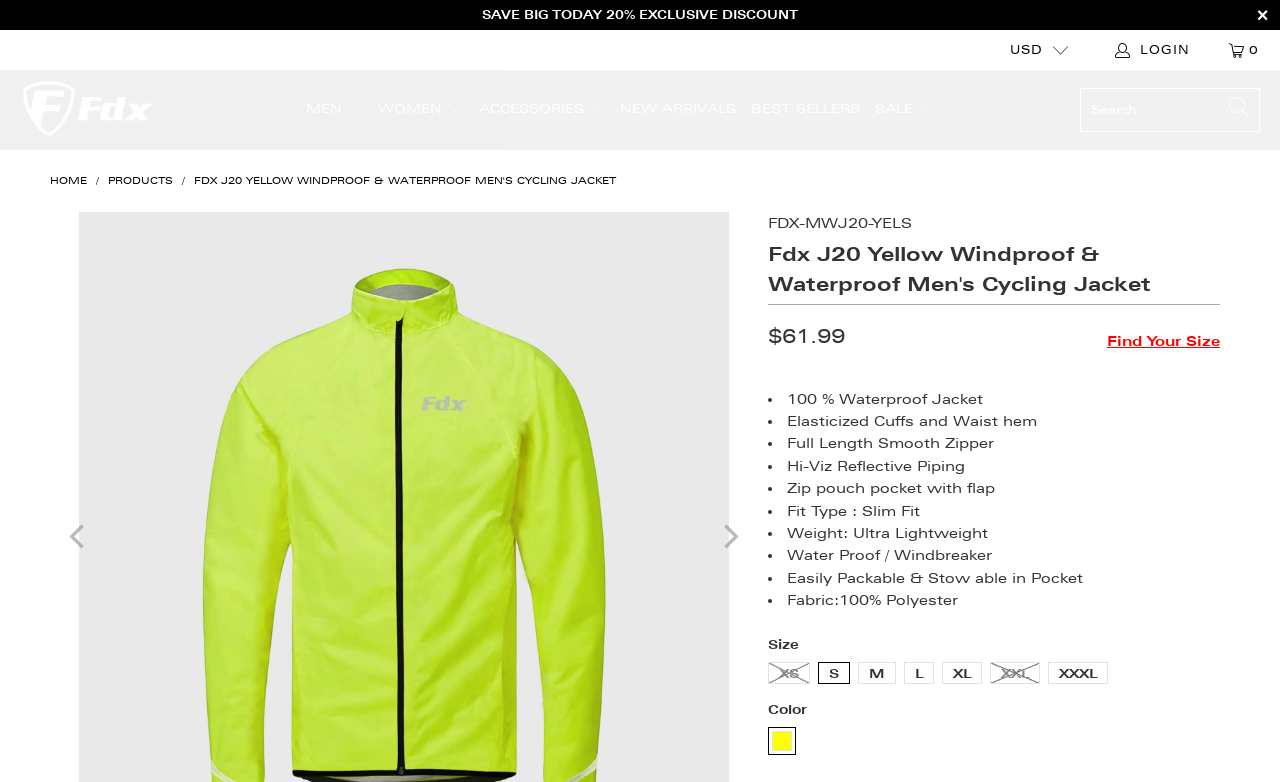By analyzing the image, answer the following question with a detailed response: What is the price of the FDX J20 Yellow Windproof & Waterproof Men's Cycling Jacket?

The price of the jacket is obtained from the StaticText element '$61.99' which is located below the product title.